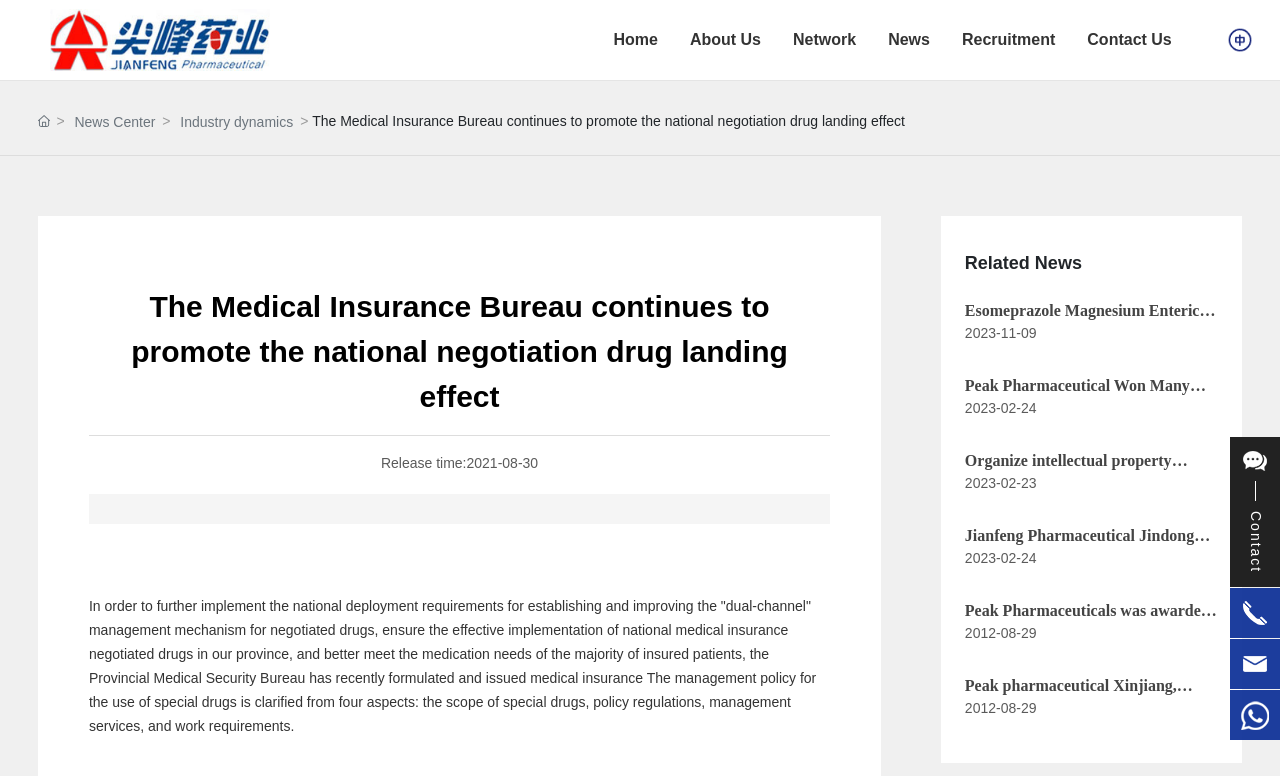Give a one-word or short phrase answer to the question: 
How many news links are there in the 'Related News' section?

6